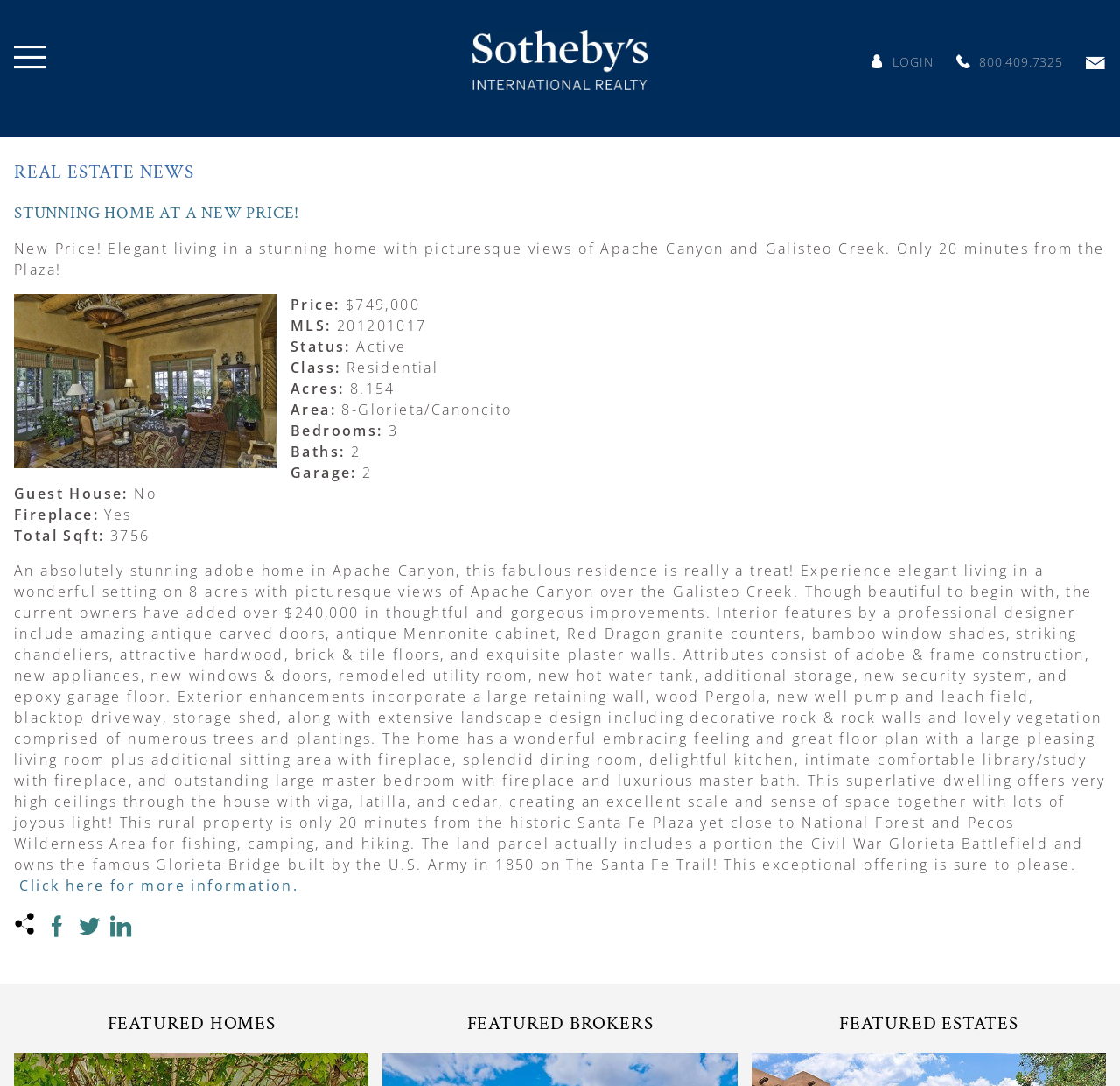Identify the bounding box coordinates for the element you need to click to achieve the following task: "Call the phone number 800.409.7325". Provide the bounding box coordinates as four float numbers between 0 and 1, in the form [left, top, right, bottom].

[0.837, 0.049, 0.949, 0.064]